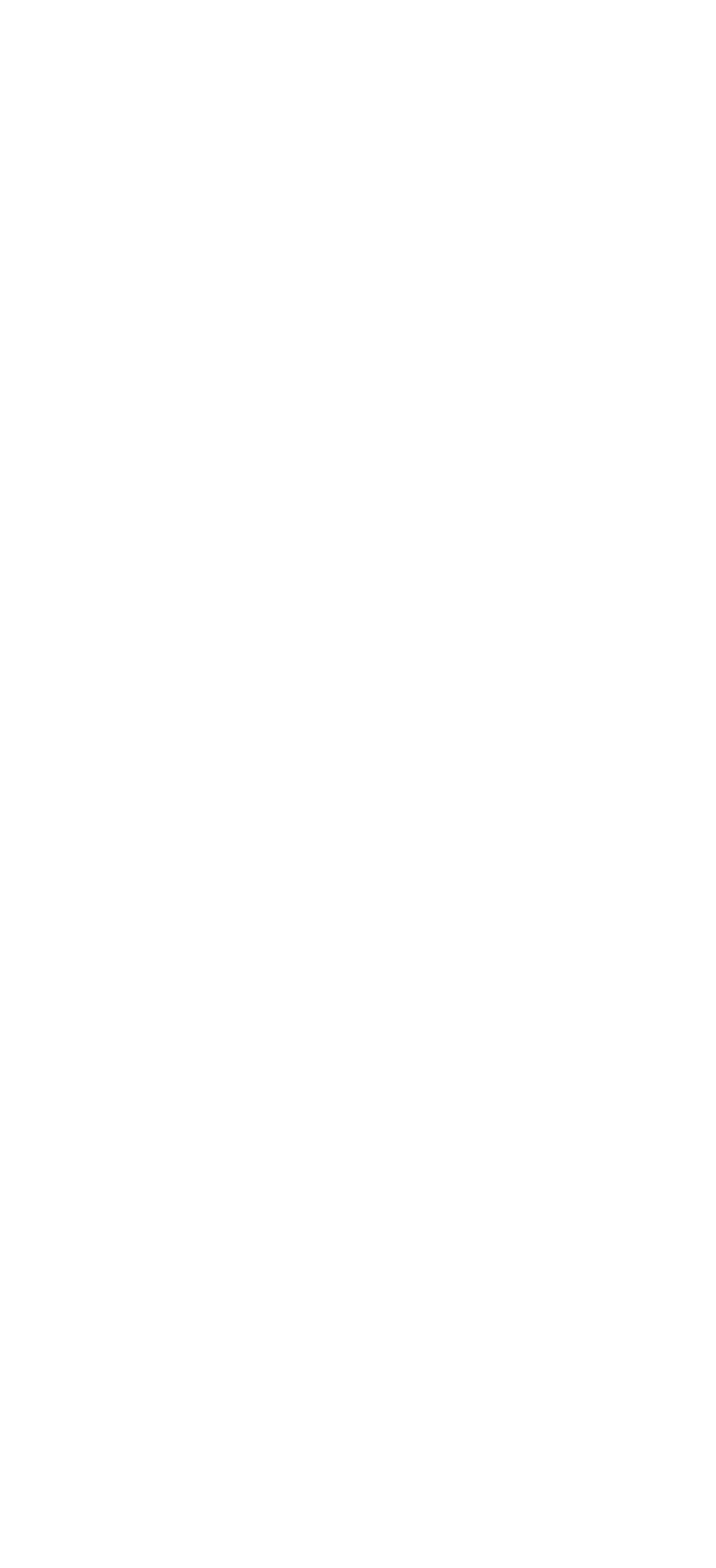Provide the bounding box coordinates of the HTML element this sentence describes: "Subscribe". The bounding box coordinates consist of four float numbers between 0 and 1, i.e., [left, top, right, bottom].

[0.064, 0.666, 0.371, 0.703]